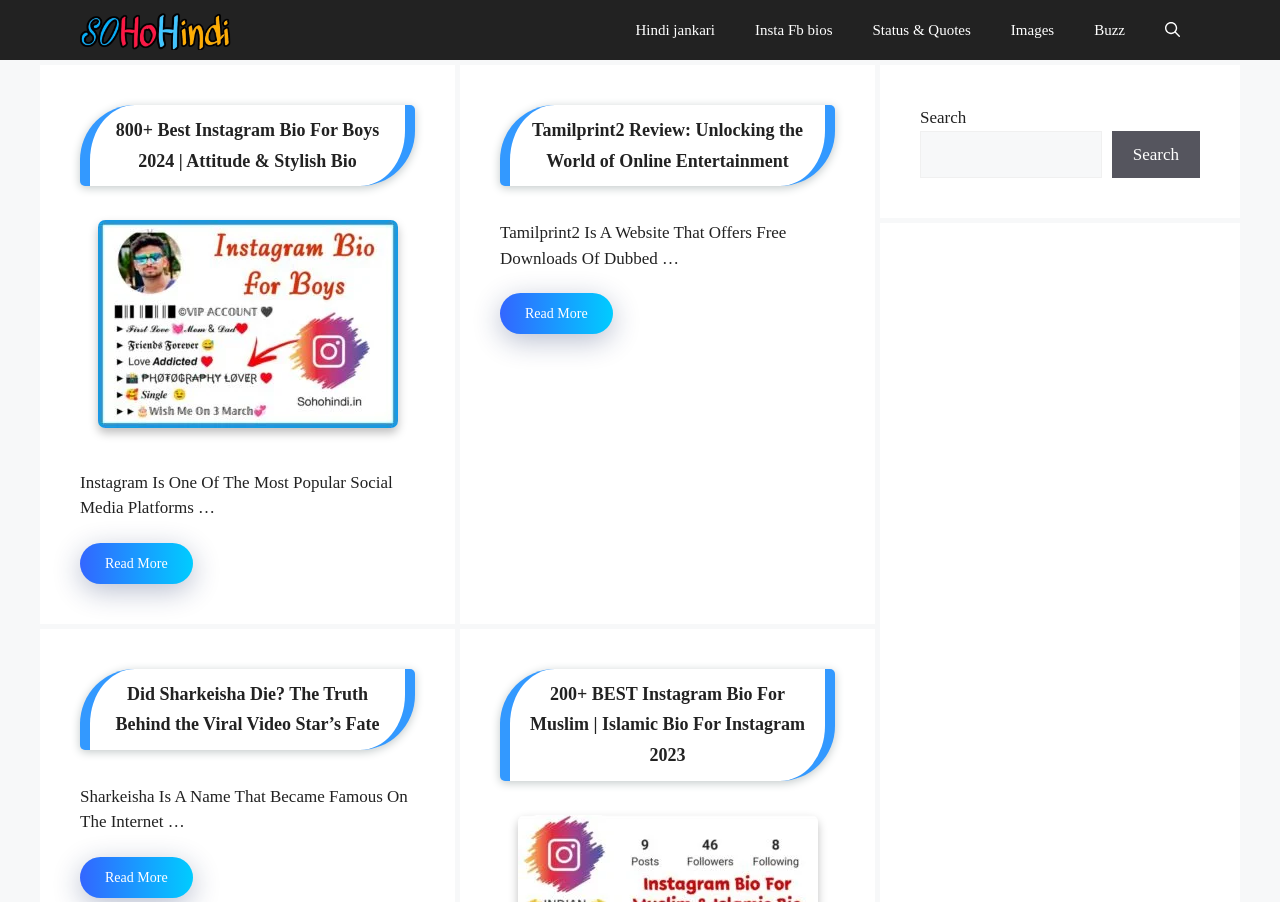Determine the bounding box coordinates of the element's region needed to click to follow the instruction: "Visit Hindi jankari page". Provide these coordinates as four float numbers between 0 and 1, formatted as [left, top, right, bottom].

[0.481, 0.0, 0.574, 0.067]